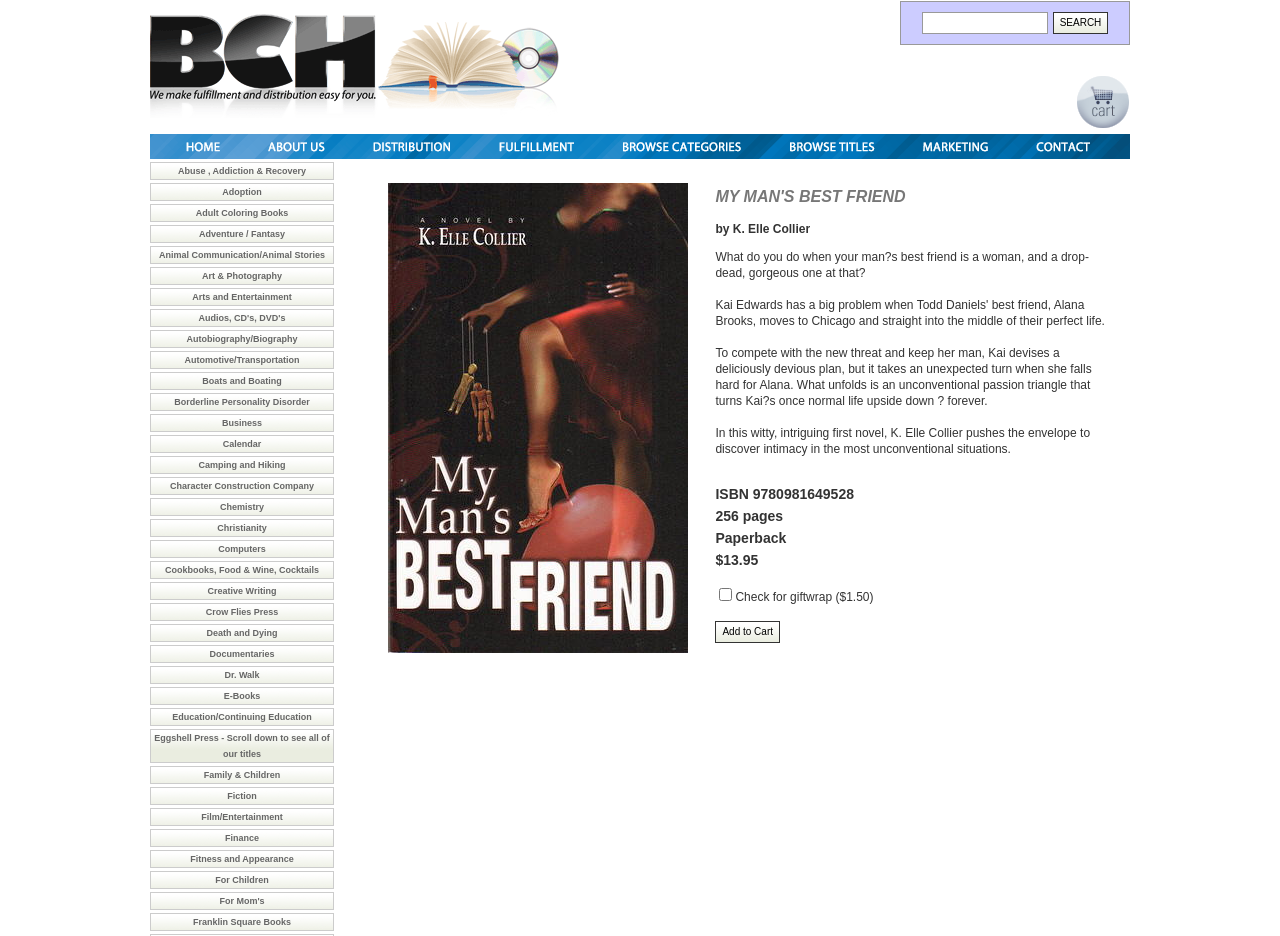Bounding box coordinates are specified in the format (top-left x, top-left y, bottom-right x, bottom-right y). All values are floating point numbers bounded between 0 and 1. Please provide the bounding box coordinate of the region this sentence describes: Film/Entertainment

[0.157, 0.868, 0.221, 0.878]